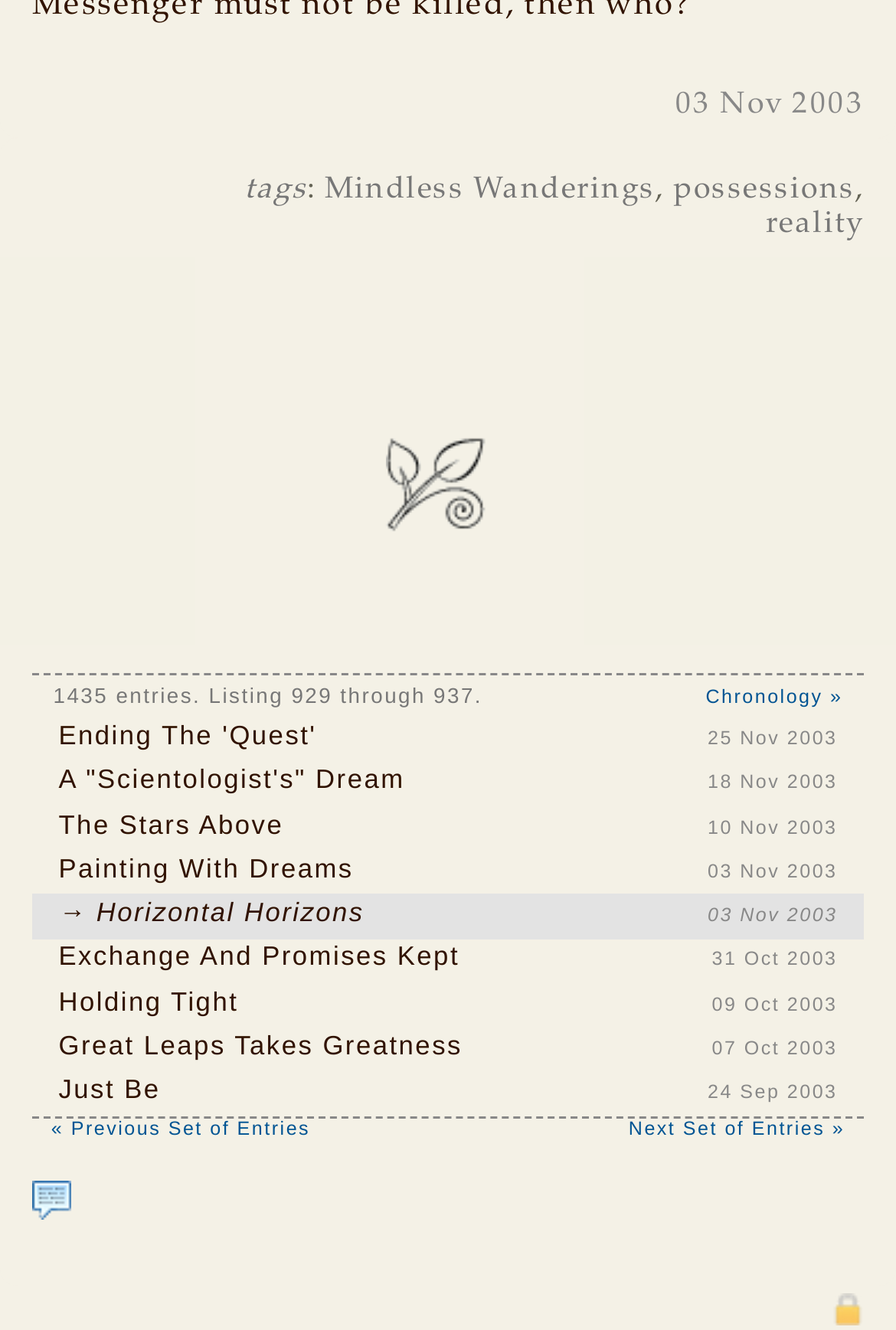Specify the bounding box coordinates of the area to click in order to execute this command: 'View previous entries'. The coordinates should consist of four float numbers ranging from 0 to 1, and should be formatted as [left, top, right, bottom].

[0.057, 0.839, 0.346, 0.856]